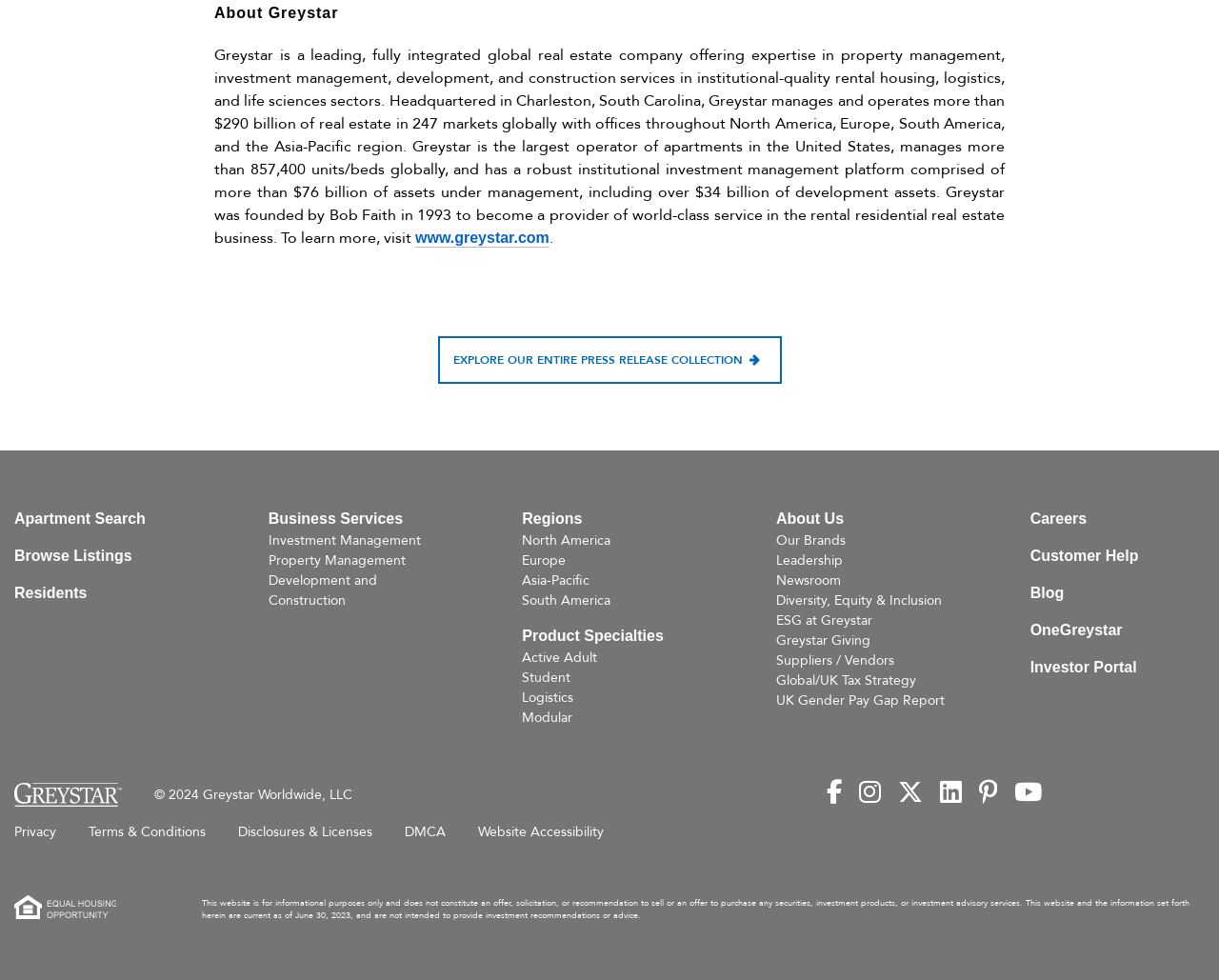In how many markets does Greystar operate globally?
Give a one-word or short-phrase answer derived from the screenshot.

247